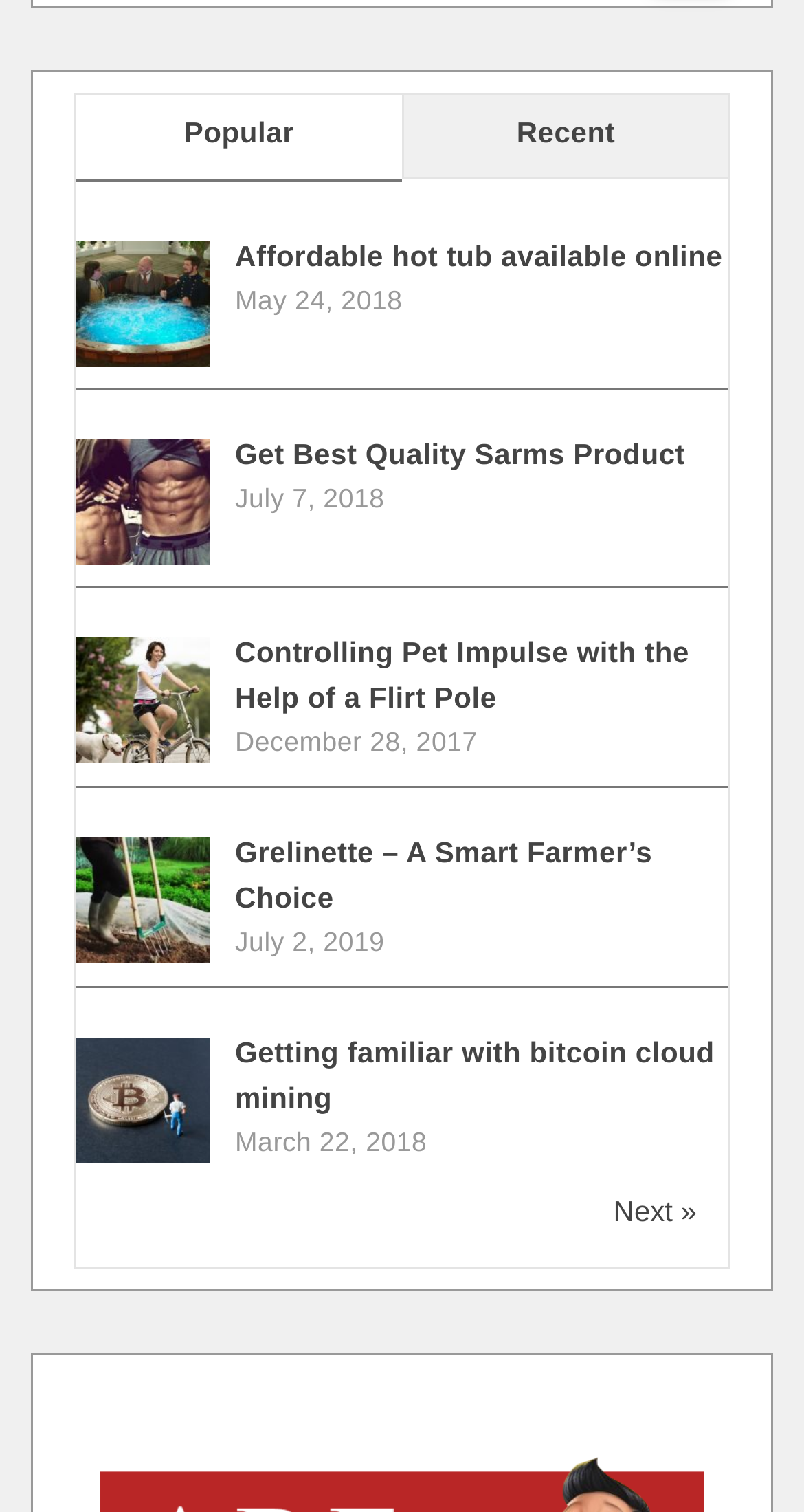Answer the question below with a single word or a brief phrase: 
Is the 'Popular' link located above the 'Recent' link?

Yes